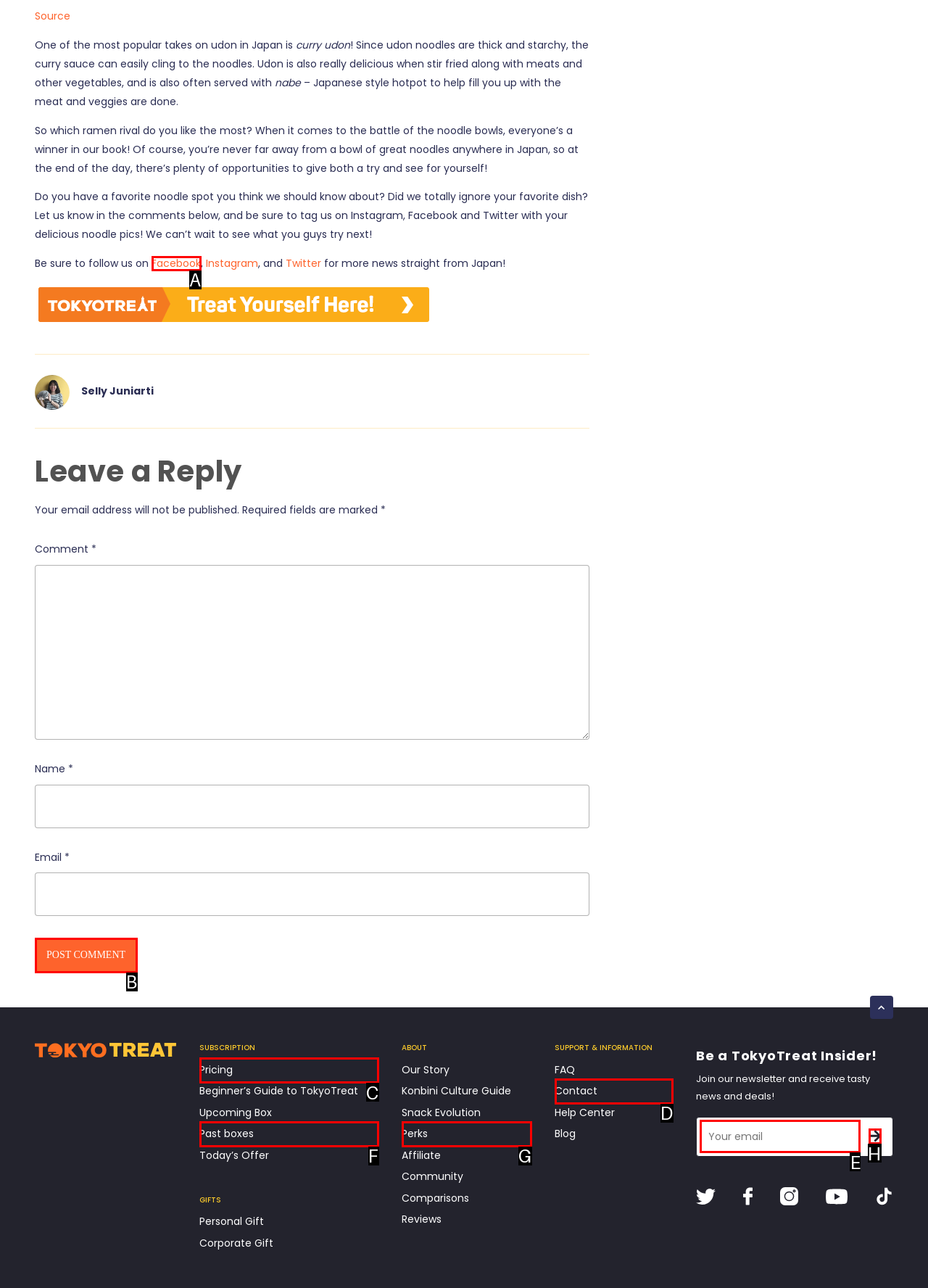Determine which letter corresponds to the UI element to click for this task: Click the 'Pricing' link
Respond with the letter from the available options.

C